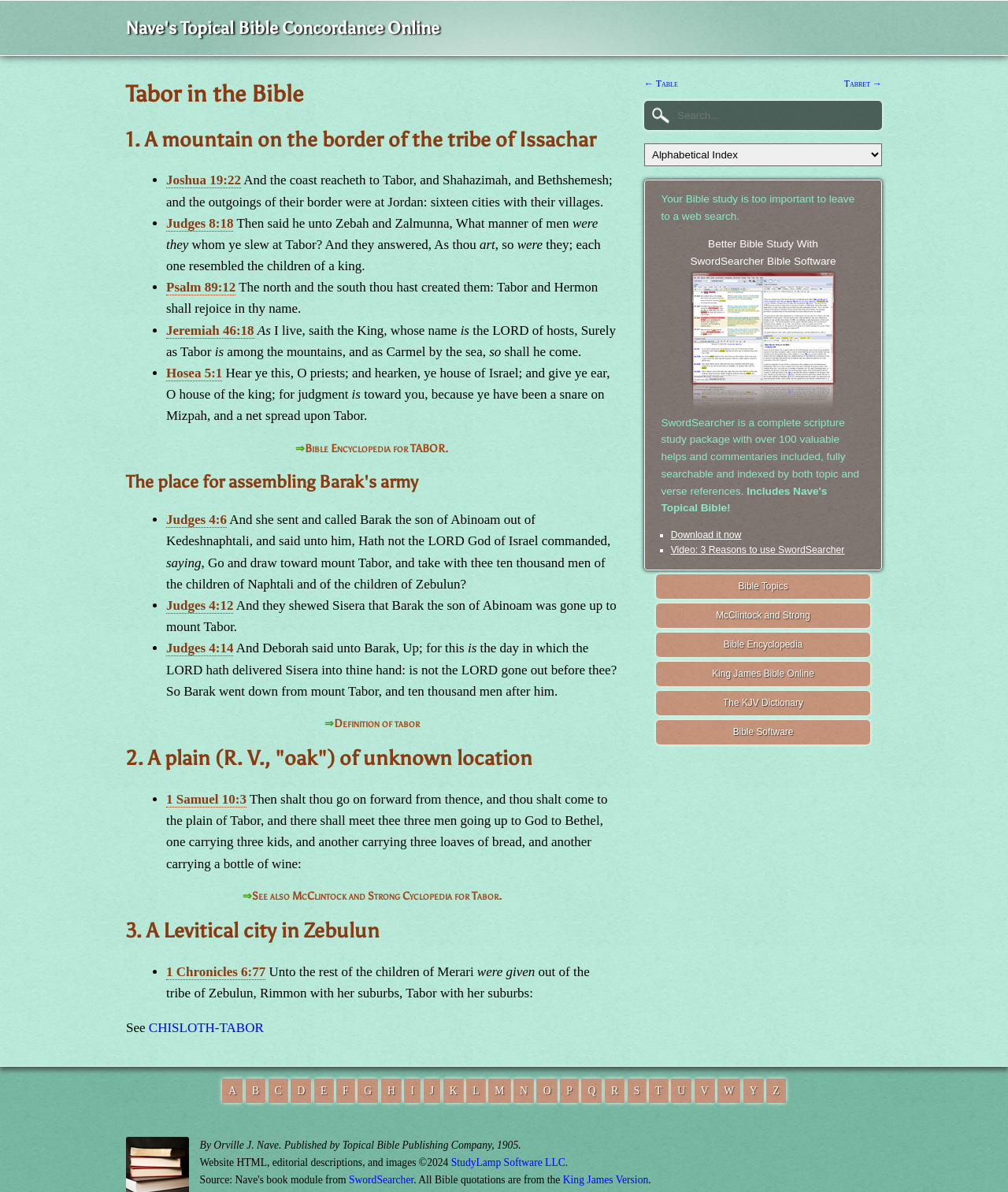Please identify the bounding box coordinates of the area I need to click to accomplish the following instruction: "Follow us on Facebook".

None